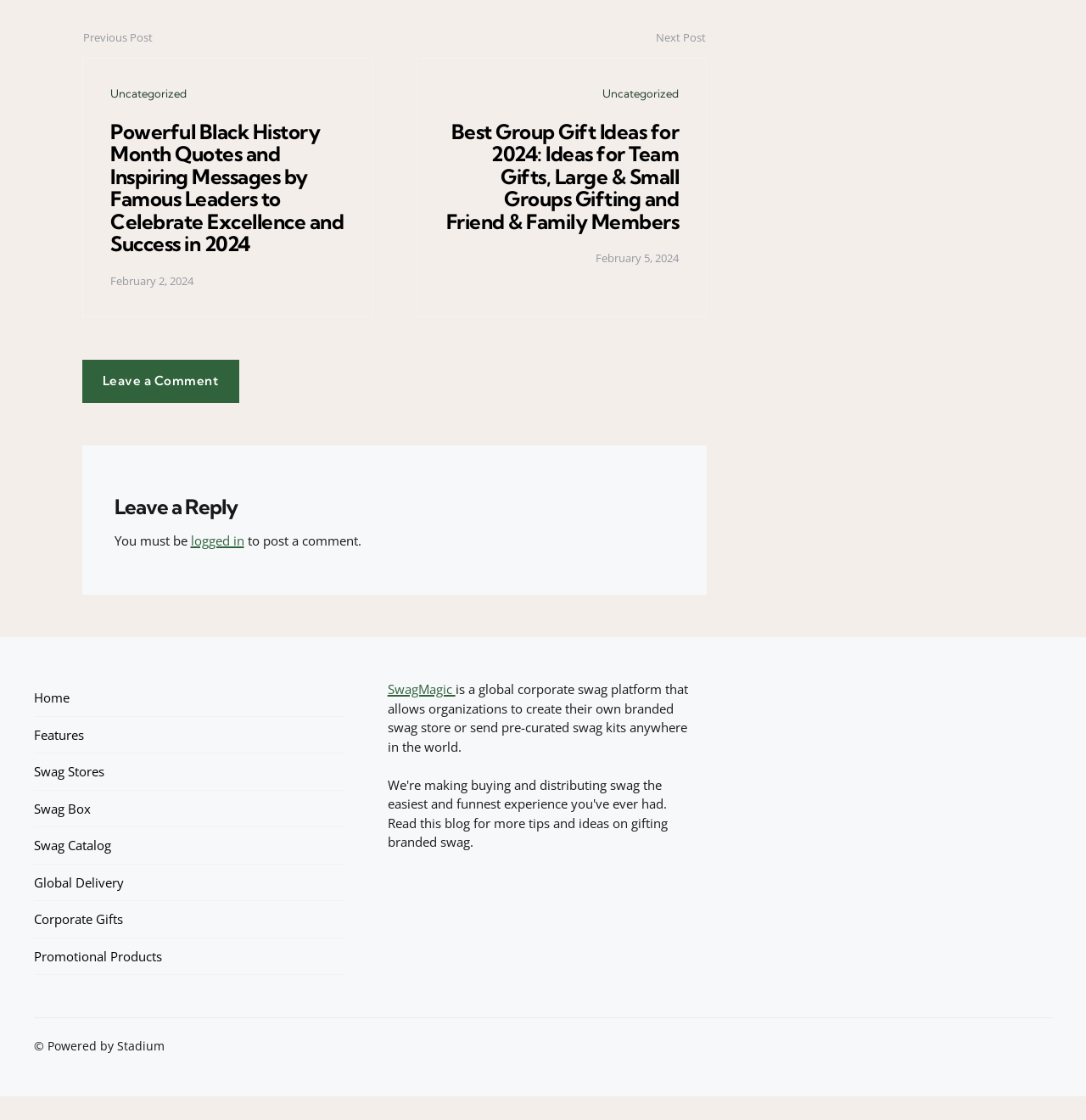What is the purpose of the website?
Please answer the question with as much detail and depth as you can.

I determined the purpose of the website by reading the StaticText element with the text 'is a global corporate swag platform that allows organizations to create their own branded swag store or send pre-curated swag kits anywhere in the world'.